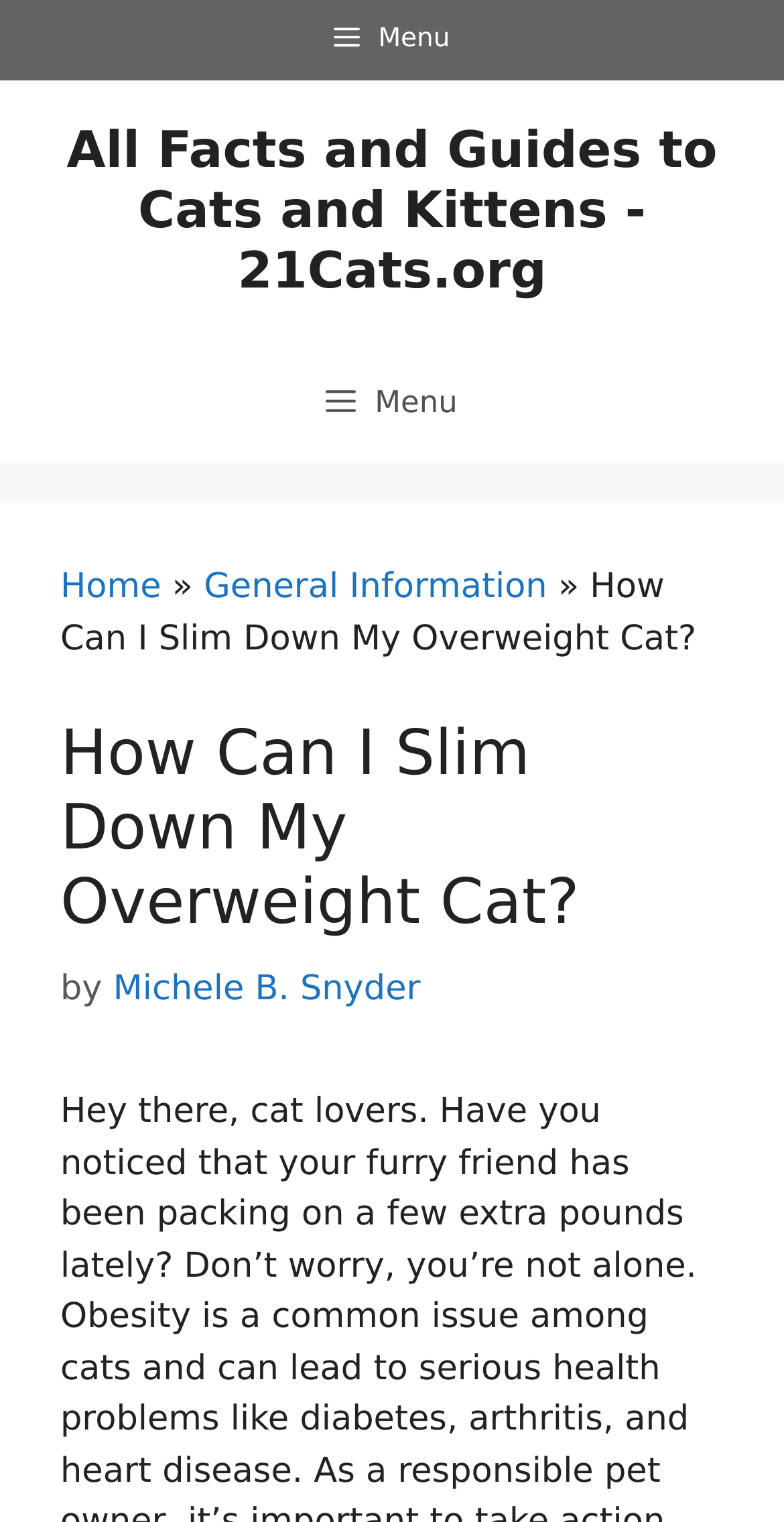Locate and provide the bounding box coordinates for the HTML element that matches this description: "Michele B. Snyder".

[0.144, 0.636, 0.536, 0.663]